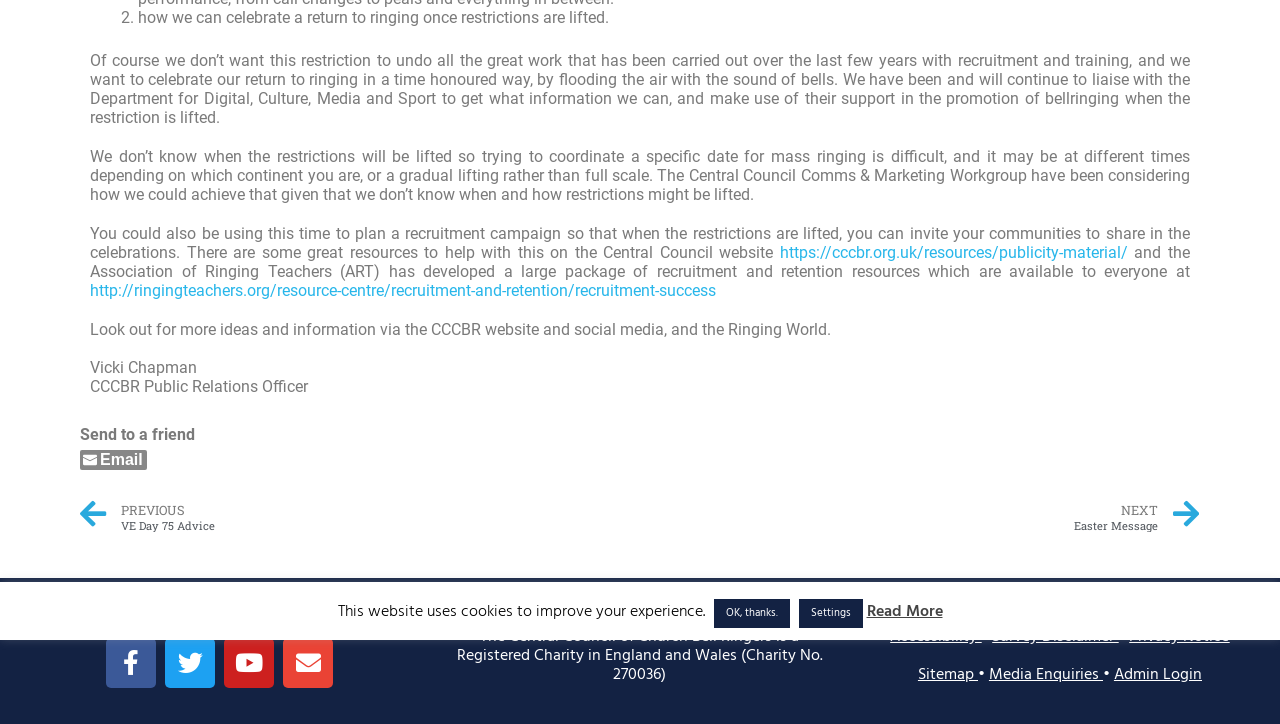Determine the bounding box coordinates for the UI element described. Format the coordinates as (top-left x, top-left y, bottom-right x, bottom-right y) and ensure all values are between 0 and 1. Element description: Survey Disclaimer

[0.775, 0.861, 0.874, 0.897]